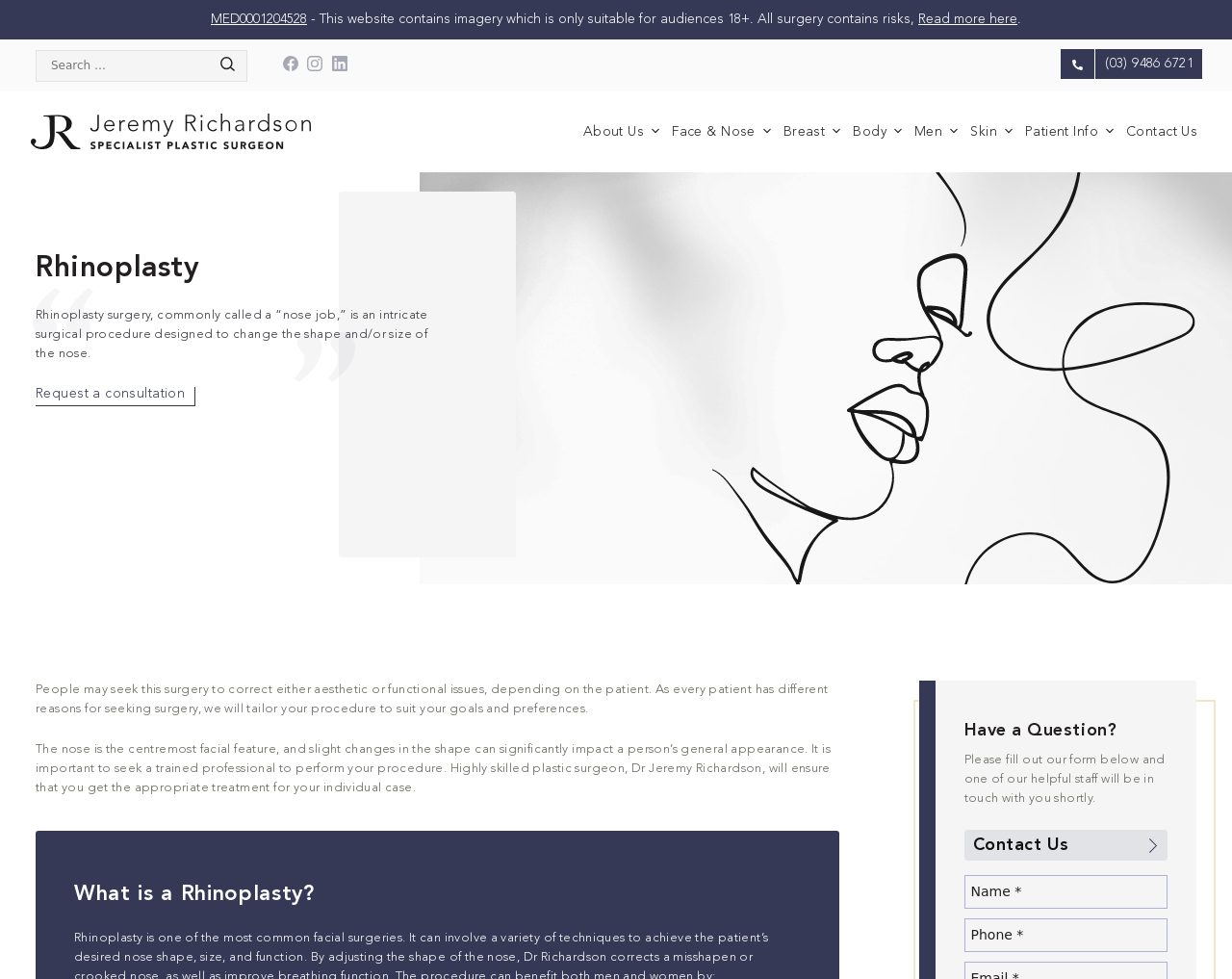Identify the bounding box coordinates for the element you need to click to achieve the following task: "search". Provide the bounding box coordinates as four float numbers between 0 and 1, in the form [left, top, right, bottom].

None